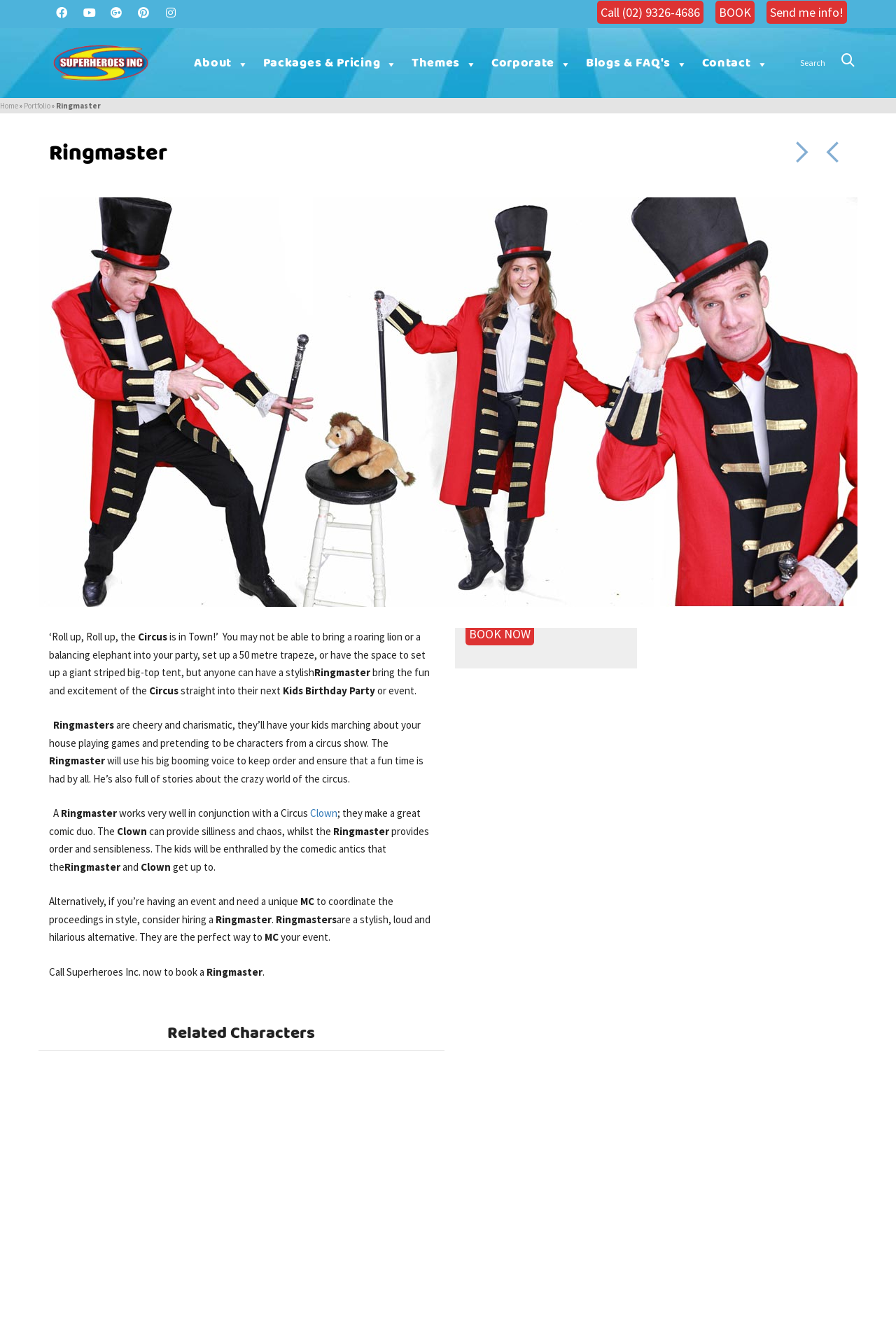Please pinpoint the bounding box coordinates for the region I should click to adhere to this instruction: "Click the 'Call (02) 9326-4686' link".

[0.666, 0.001, 0.785, 0.018]